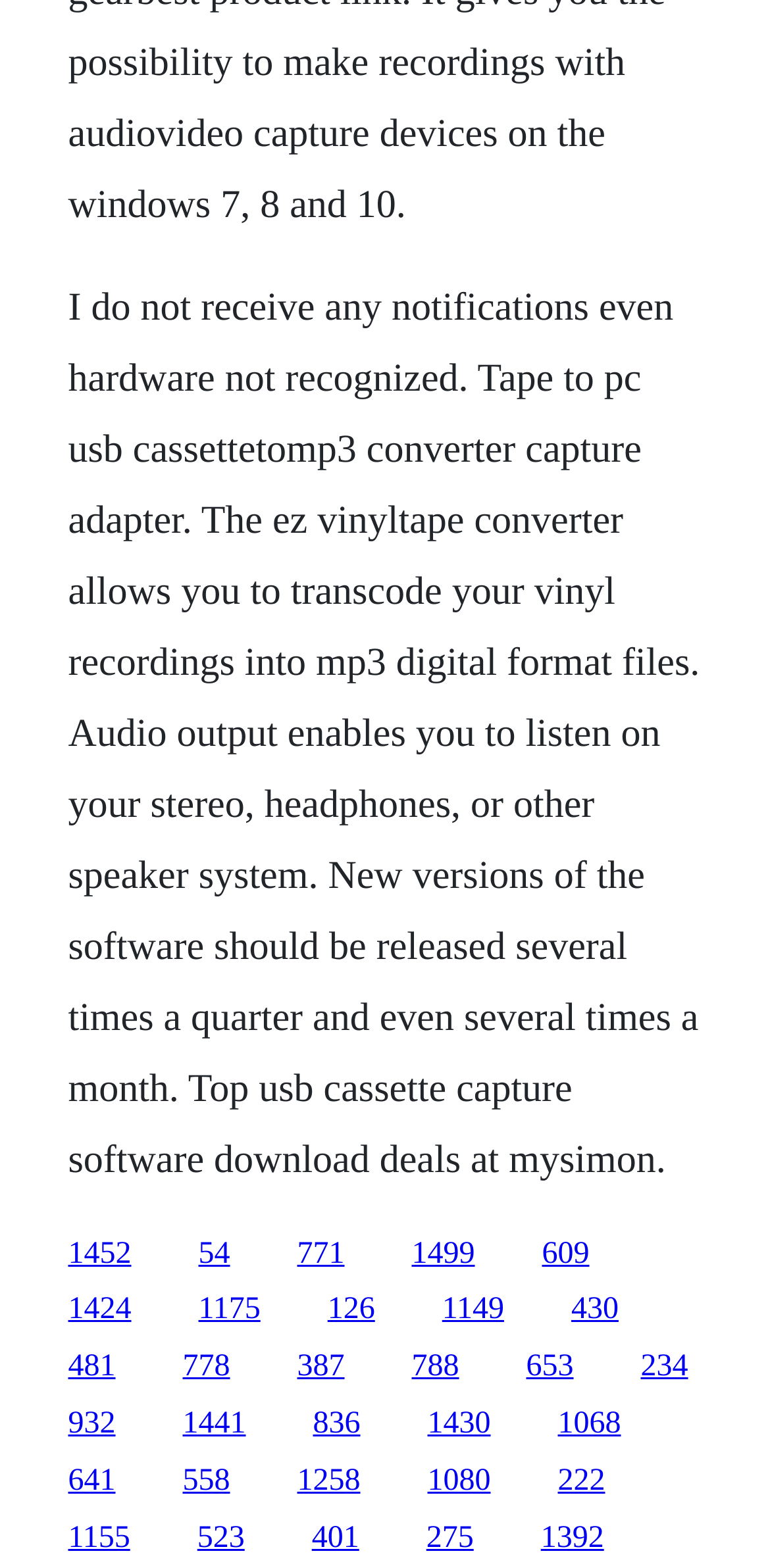Determine the bounding box coordinates of the section I need to click to execute the following instruction: "Check the reviews for the tape to PC USB cassette converter capture adapter". Provide the coordinates as four float numbers between 0 and 1, i.e., [left, top, right, bottom].

[0.088, 0.825, 0.171, 0.846]